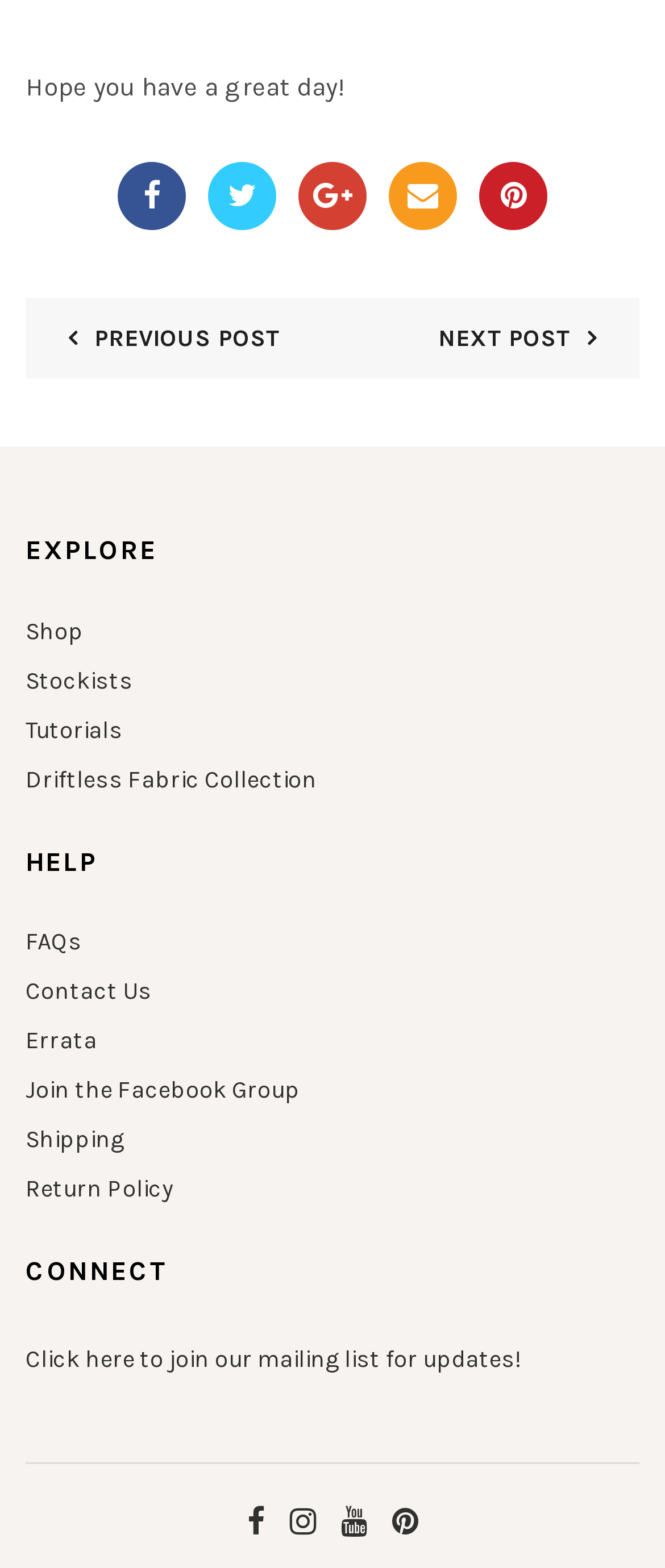How many links are available under the 'EXPLORE' section?
Answer with a single word or phrase, using the screenshot for reference.

5